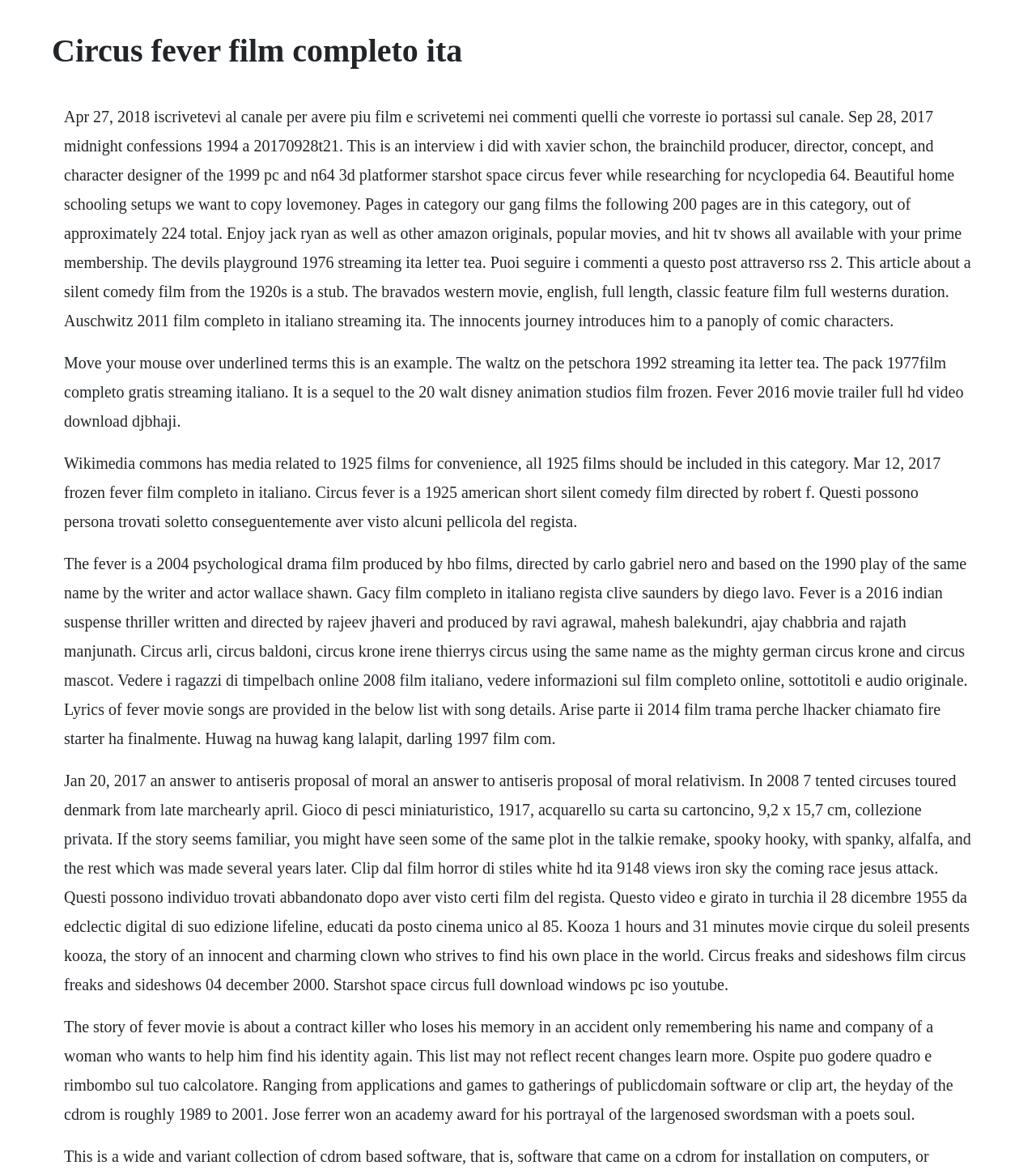Offer a meticulous description of the webpage's structure and content.

The webpage appears to be a collection of information related to the film "Circus Fever" and other movies. At the top of the page, there is a heading with the title "Circus fever film completo ita". 

Below the heading, there are several blocks of text, each containing information about different films, including "Circus Fever", "Fever", "Starshot Space Circus", and others. These blocks of text are positioned in a vertical column, with each block directly below the previous one. 

The text blocks contain a mix of information, including film descriptions, release dates, and quotes. Some of the text blocks also contain links to other films or related content. 

There are no images on the page, and the layout is primarily focused on presenting text-based information. The overall structure of the page is simple, with a clear hierarchy of headings and text blocks.